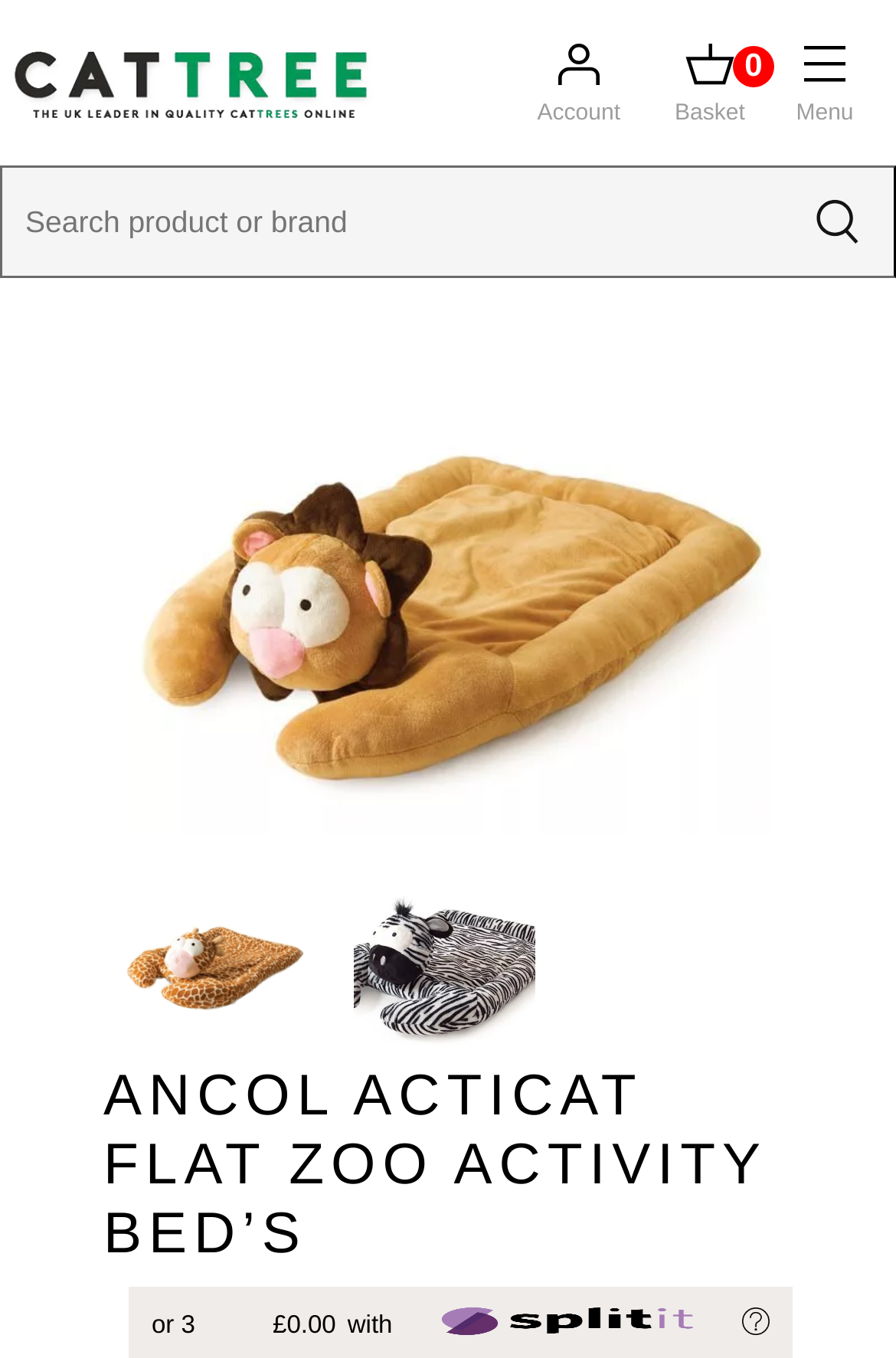What is the purpose of the textbox at the top of the webpage?
Using the image, provide a detailed and thorough answer to the question.

I found the purpose of the textbox by looking at the OCR text 'Search product or brand' which is associated with the textbox element. This suggests that the textbox is used to search for products or brands on the website.